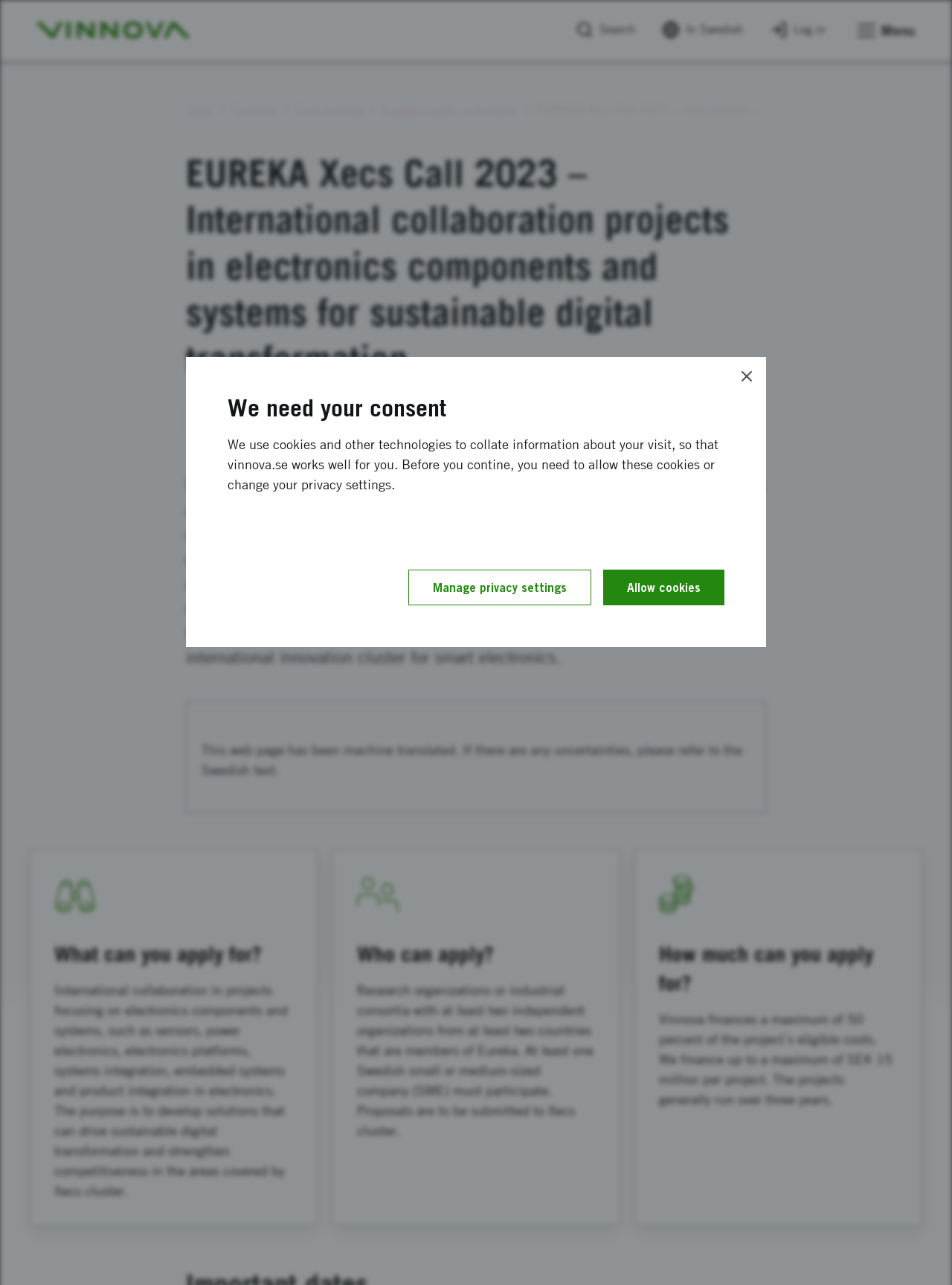Provide a thorough summary of the webpage.

The webpage is about the EUREKA Xecs Call 2023, an international collaboration project for electronics components and systems for sustainable digital transformation. At the top left, there is a link to skip to the main content, and next to it, a button with the Vinnova logo, which is Sweden's innovation agency. On the top right, there are three buttons: a search button, a link to switch to Swedish, and a log-in button. 

Below the top section, there is a menu button that expands to show links to different sections of the website, including "Start", "Funding", "Find funding", and "Eureka cluster co-funding". 

The main content of the webpage is divided into sections. The first section has a heading that describes the call for proposal, and below it, there is a time element showing that the call is closed. There is also a paragraph of text that explains the purpose of the call, which is to support international collaboration projects for innovative electronic systems.

The next section has a heading "What can you apply for?" and a paragraph of text that describes the types of projects that can be applied for. Below it, there are two more sections with headings "Who can apply?" and "How much can you apply for?", each with a paragraph of text that explains the eligibility criteria and the funding details.

At the bottom of the page, there is an article section with a heading "We need your consent" and a paragraph of text that explains the use of cookies on the website. There are also three buttons: "Manage privacy settings", "Allow cookies", and "Close".